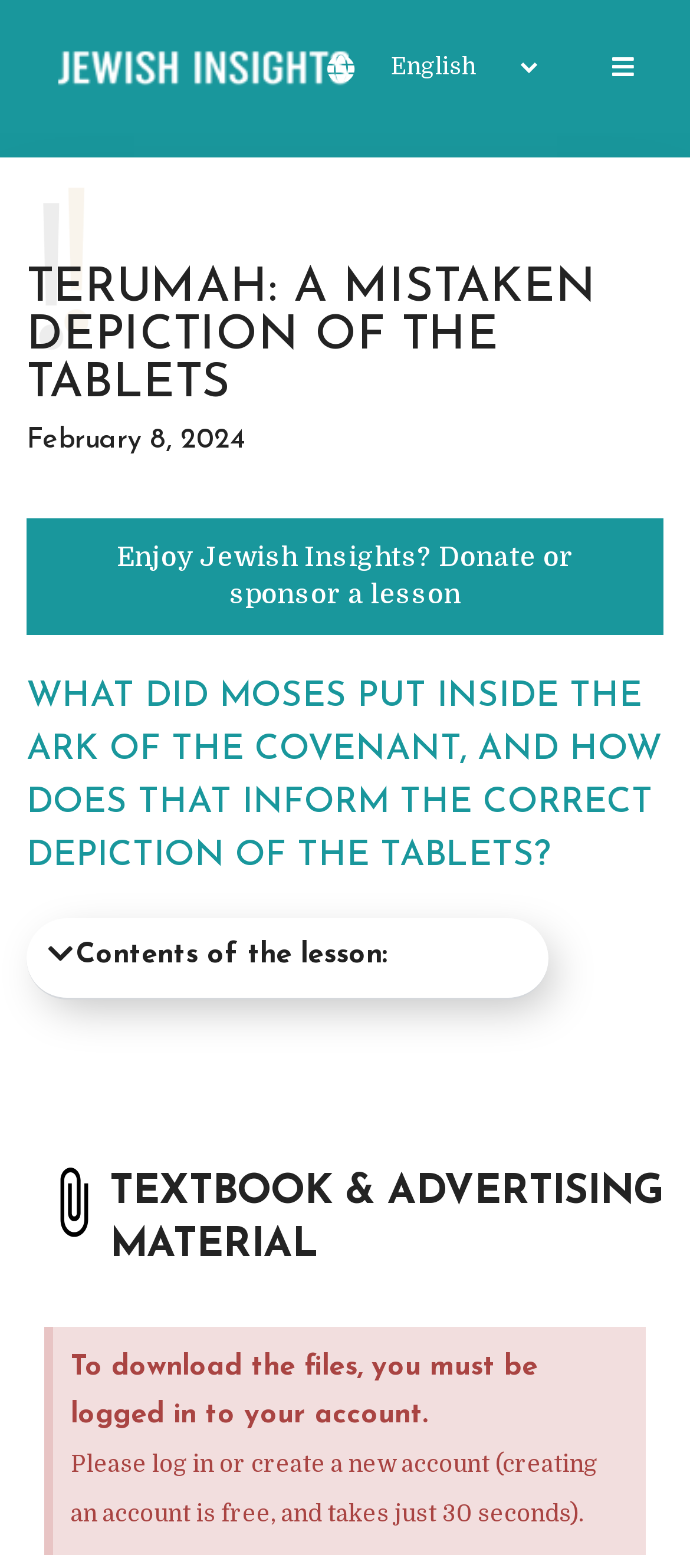What is the purpose of the button 'Contents of the lesson:'?
Please provide an in-depth and detailed response to the question.

I inferred the purpose of the button by looking at its label 'Contents of the lesson:' and its location below the main heading, which suggests that it is related to the content of the lesson.